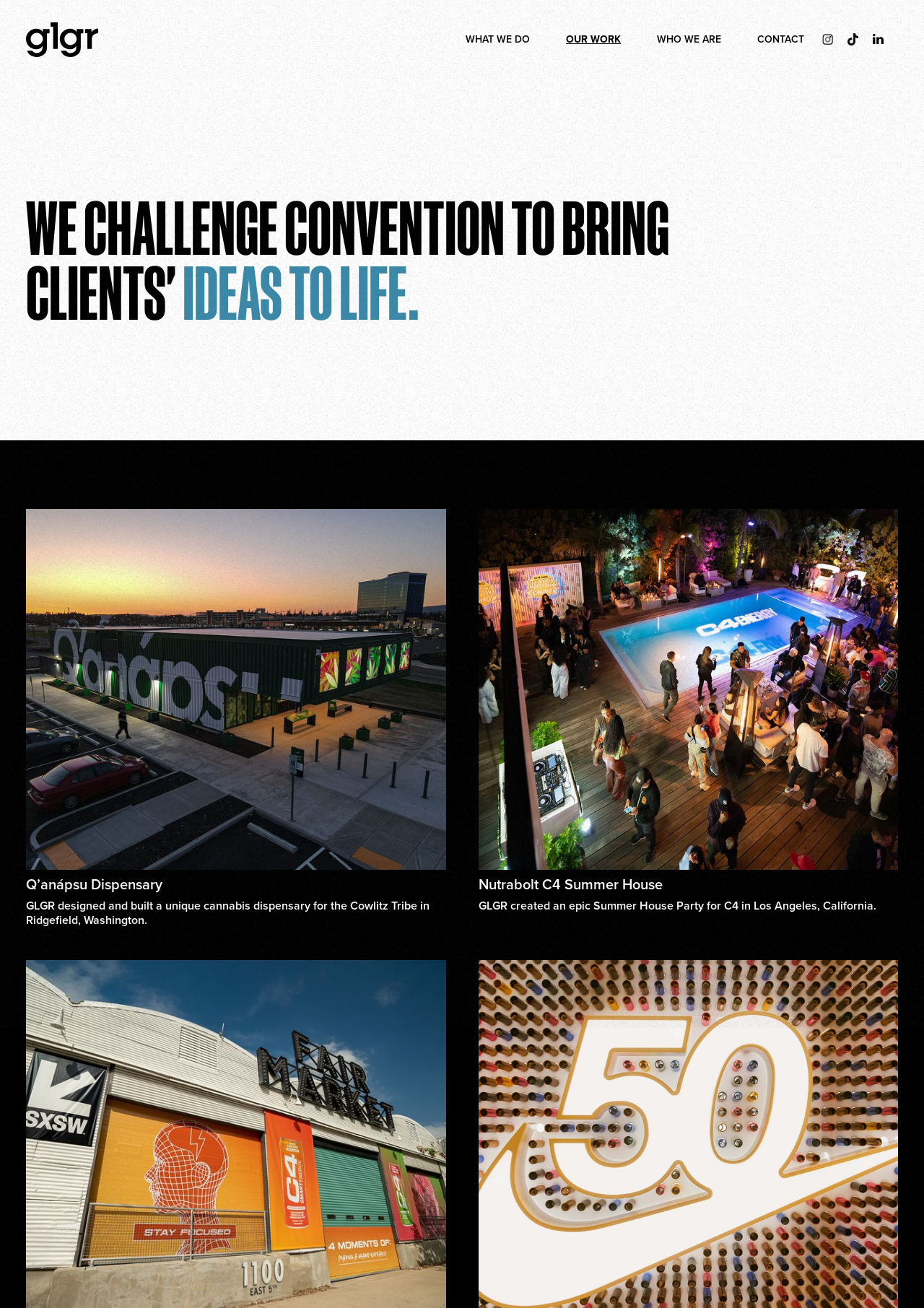Reply to the question with a single word or phrase:
How many links are in the top navigation bar?

5